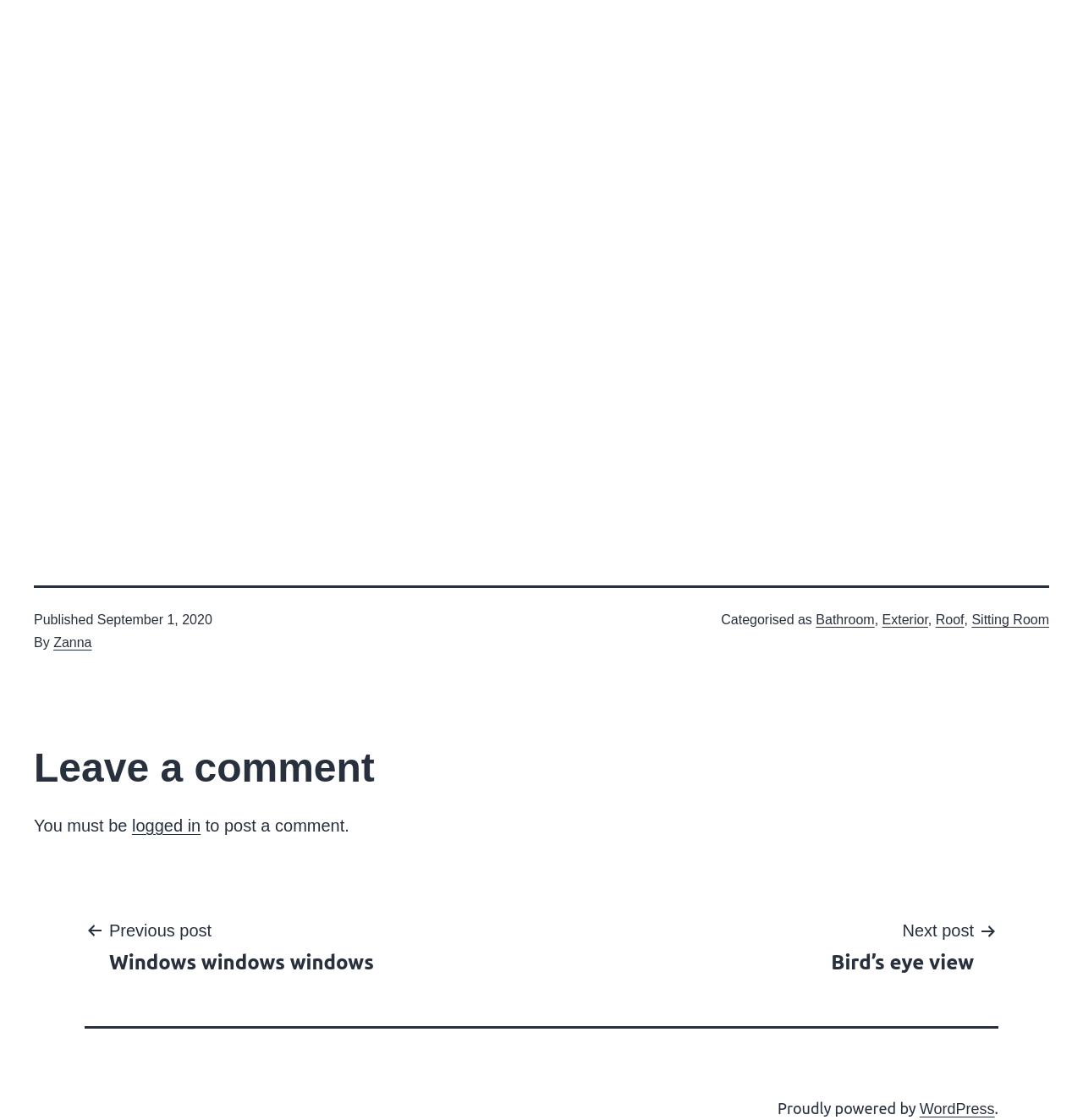What is the title of the previous post?
Please answer the question with a detailed response using the information from the screenshot.

I found the title of the previous post by looking at the post navigation section, where it says 'Previous post' followed by the link 'Windows windows windows', which indicates that this is the title of the previous post.